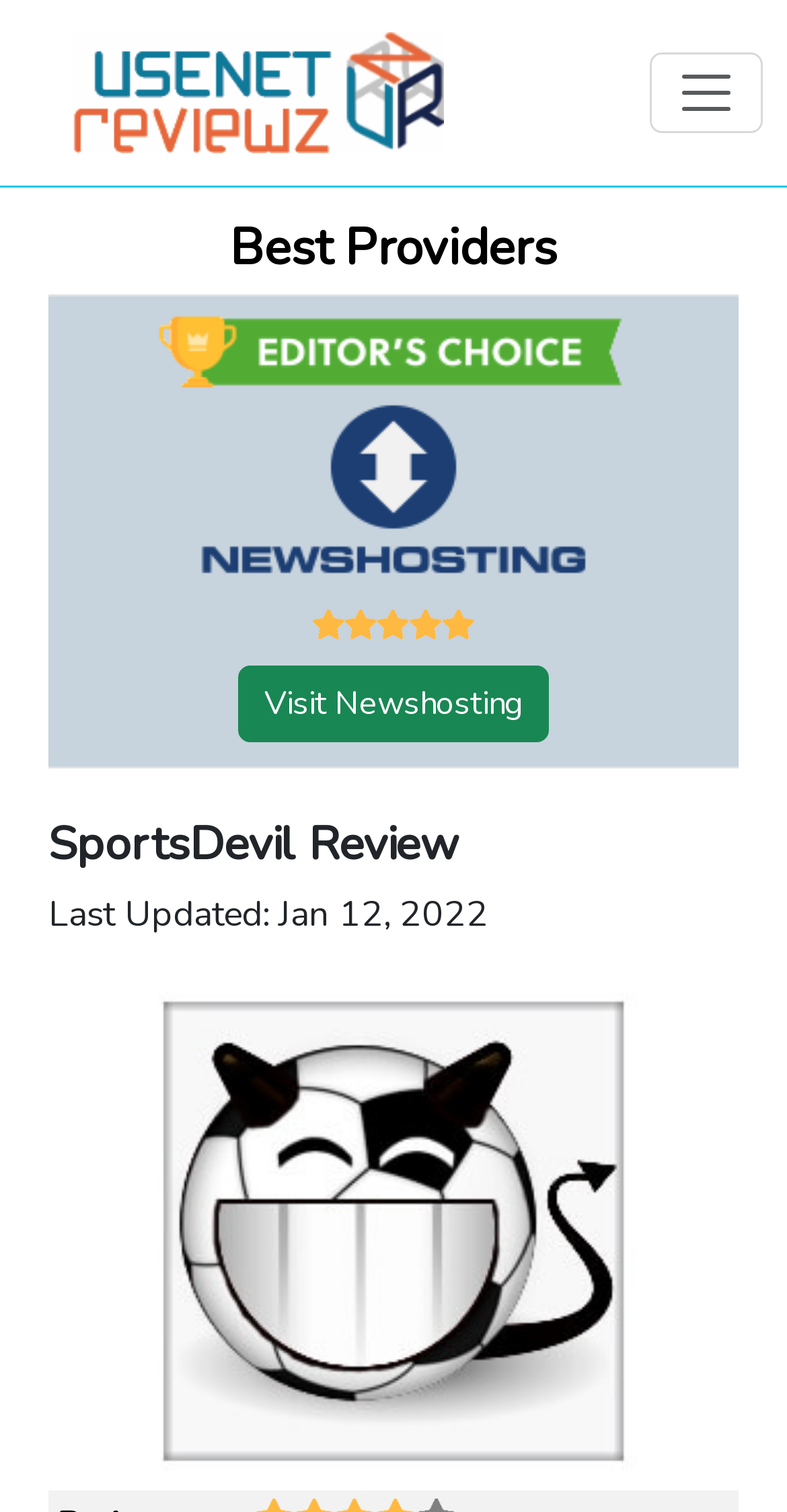Elaborate on the different components and information displayed on the webpage.

The webpage is a review of SportsDevil, a Kodi Addon, on UsenetReviewz.com. At the top left, there is a logo of UsenetReviewz.com, which is an image. On the top right, there is a button with a heading "SportsDevil Review" below it. The review heading is centered and takes up most of the width of the page.

Below the review heading, there is a static text "Last Updated:" followed by the date "Jan 12, 2022". An image related to the SportsDevil Review is placed below the date.

A table is positioned below the image, taking up most of the width of the page. The table has two rows, with the first row containing a column header "Best Providers". The second row has a grid cell with an image "Our Favorite Provider", followed by a link to "Newshosting" with a star rating image "5 Stars" and another link to "Visit Newshosting". The Newshosting link has an image associated with it.